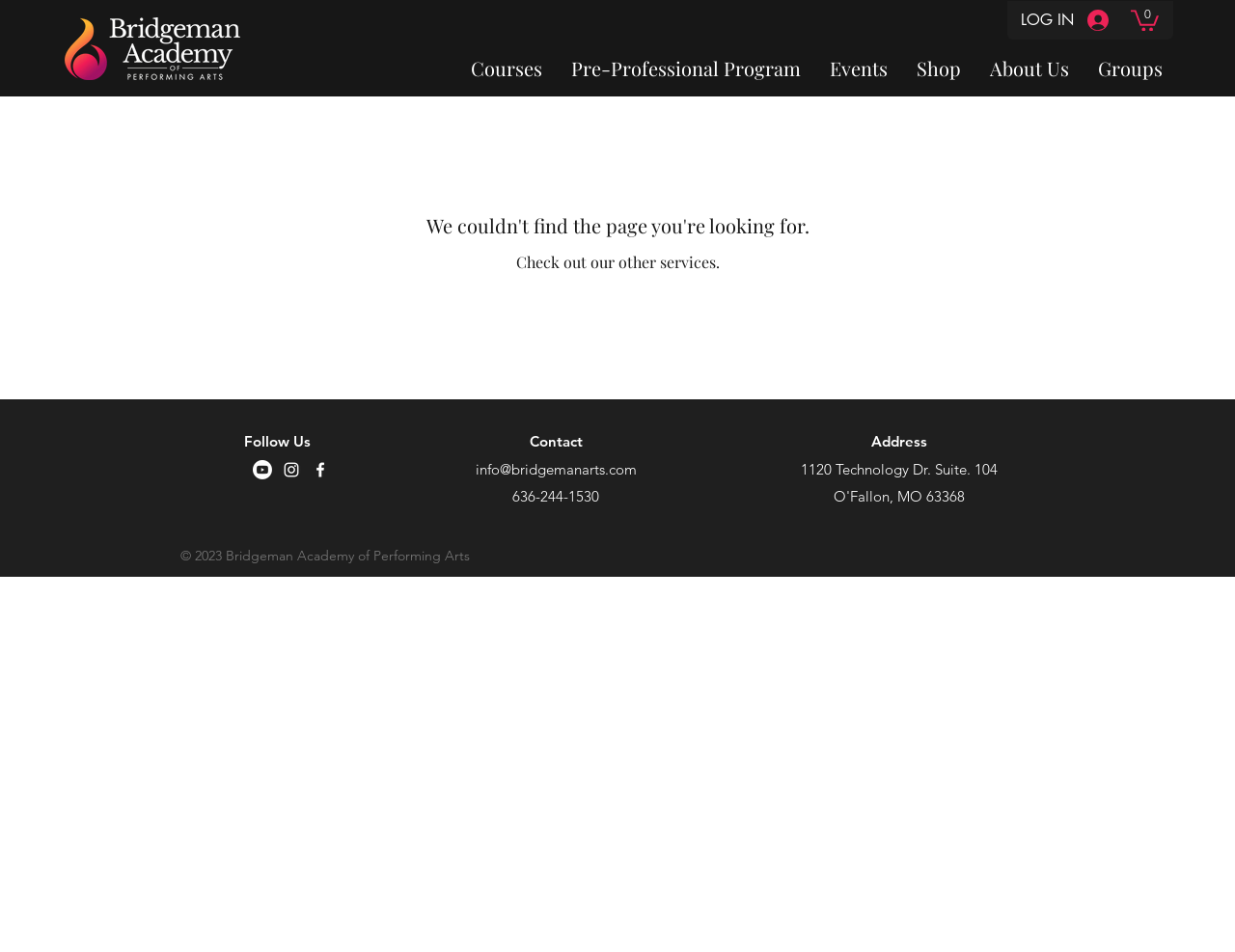Describe the webpage in detail, including text, images, and layout.

The webpage is a service page for Bridgeman Academy of Performing Arts. At the top left, there is a link to the academy's homepage, accompanied by an image of the academy's logo. On the top right, there are three buttons: "LOG IN", "Cart with 0 items", and an image of a lock. 

Below the top section, there is a navigation menu with links to various pages, including "Courses", "Pre-Professional Program", "Events", "Shop", "About Us", and "Groups". 

The main content of the page is a message indicating that the page being looked for cannot be found, with a heading "We couldn't find the page you're looking for." and a suggestion to "Check out our other services." 

At the bottom of the page, there is a section with social media links, including Youtube, Instagram, and Facebook, each accompanied by an image of the respective platform's logo. There is also contact information, including an email address, phone number, and physical address. Finally, there is a copyright notice at the very bottom of the page.